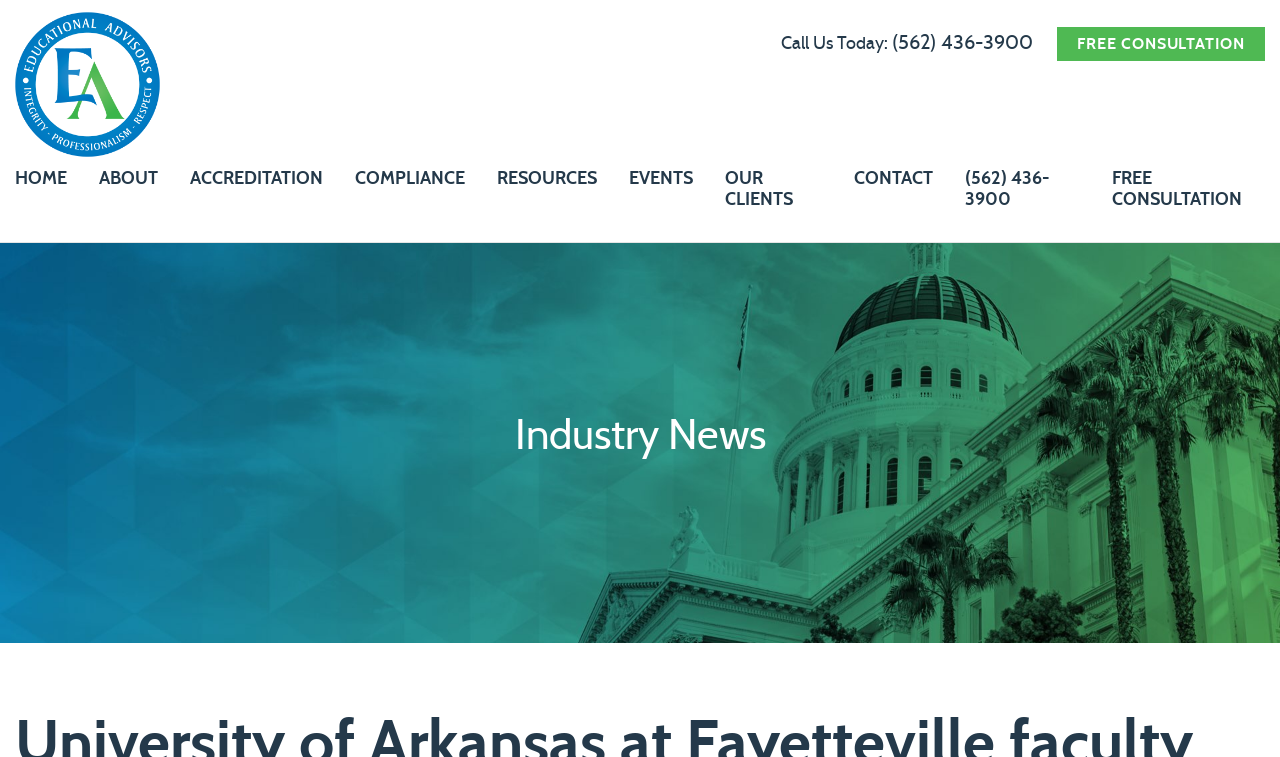Locate the bounding box coordinates of the clickable region necessary to complete the following instruction: "Search for something". Provide the coordinates in the format of four float numbers between 0 and 1, i.e., [left, top, right, bottom].

None